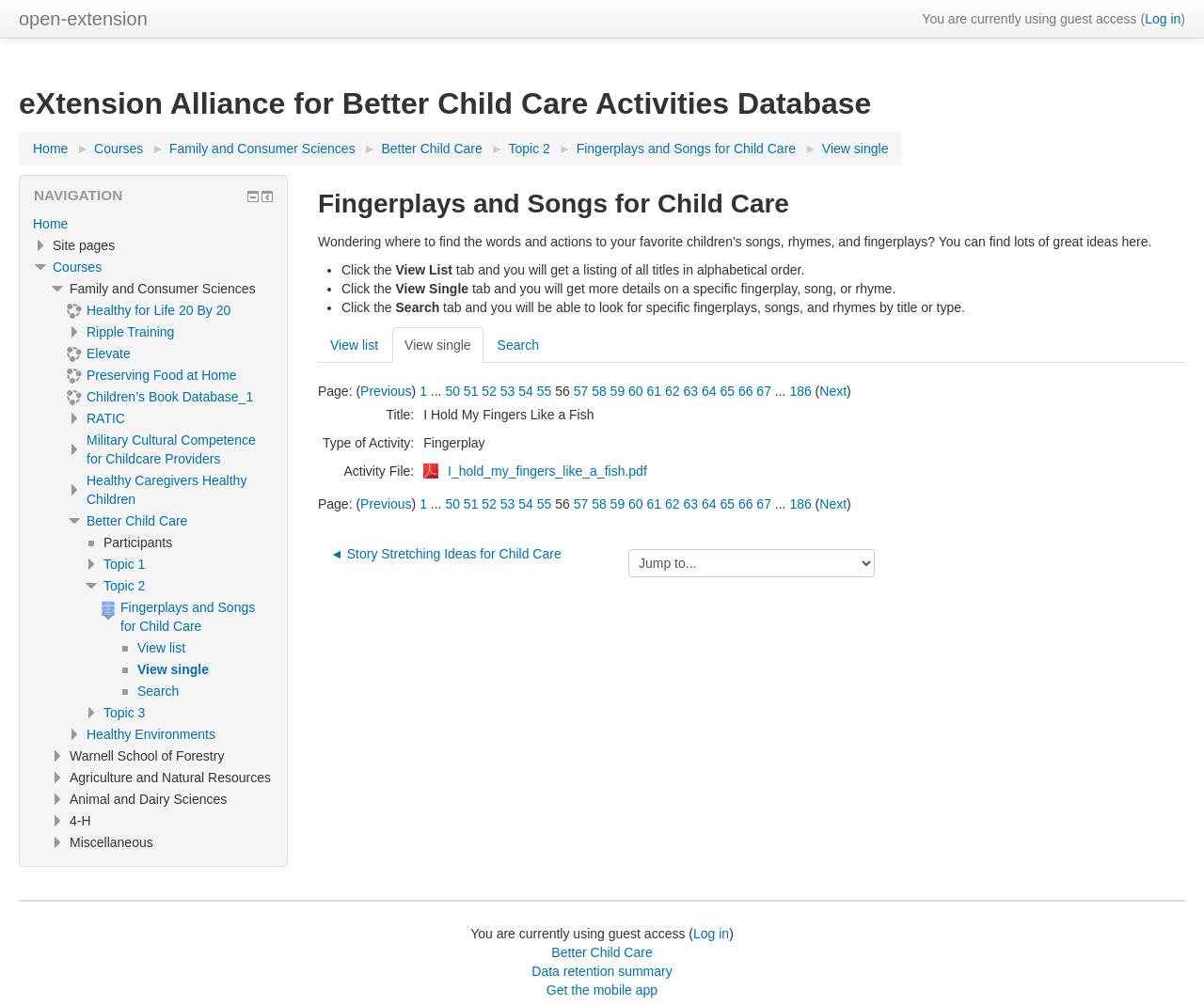Determine the bounding box coordinates of the element that should be clicked to execute the following command: "Go to the next page".

[0.681, 0.381, 0.703, 0.396]